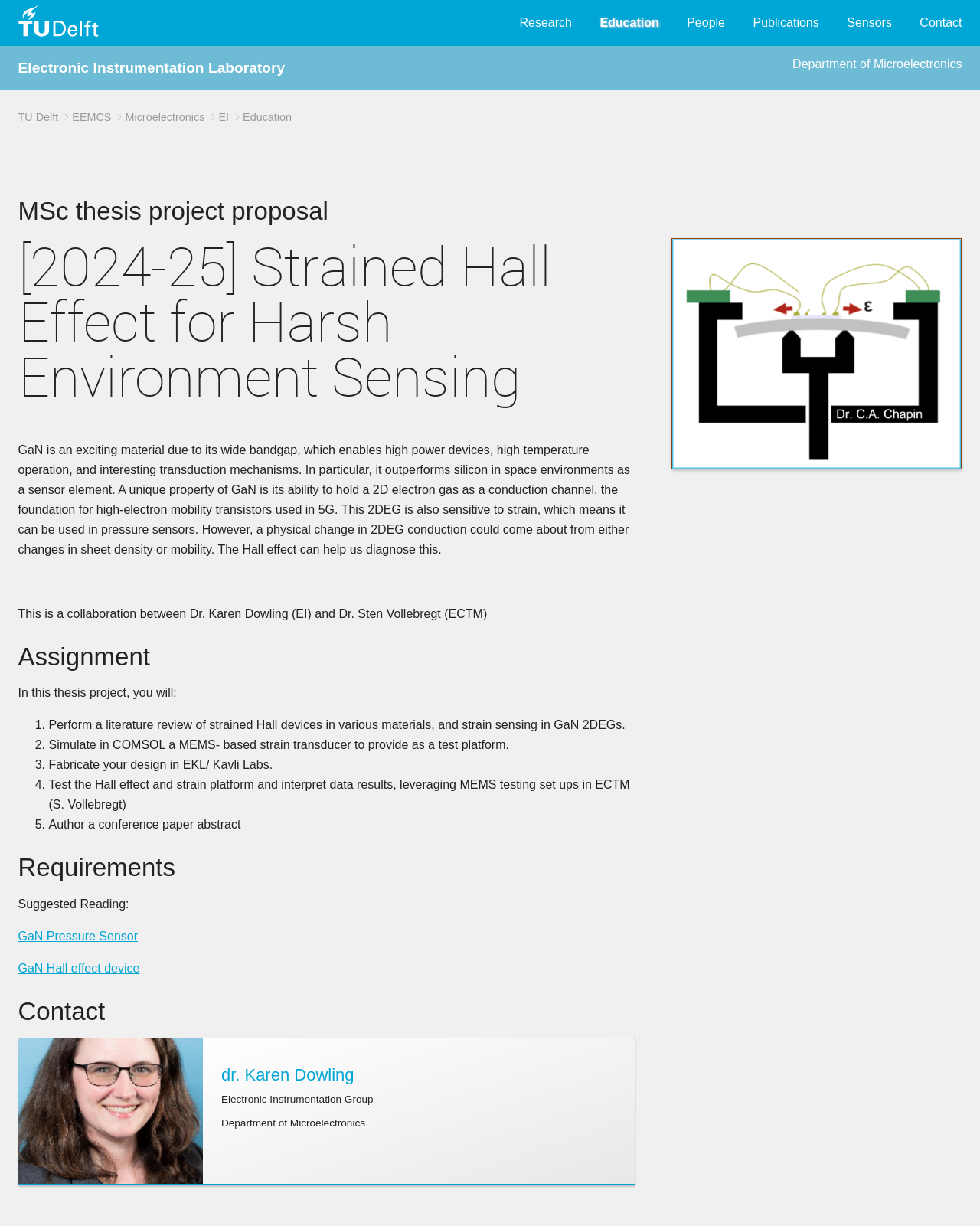What is the name of the laboratory?
Answer the question with as much detail as possible.

The name of the laboratory can be found at the top of the webpage, which is 'Electronic Instrumentation Laboratory'.